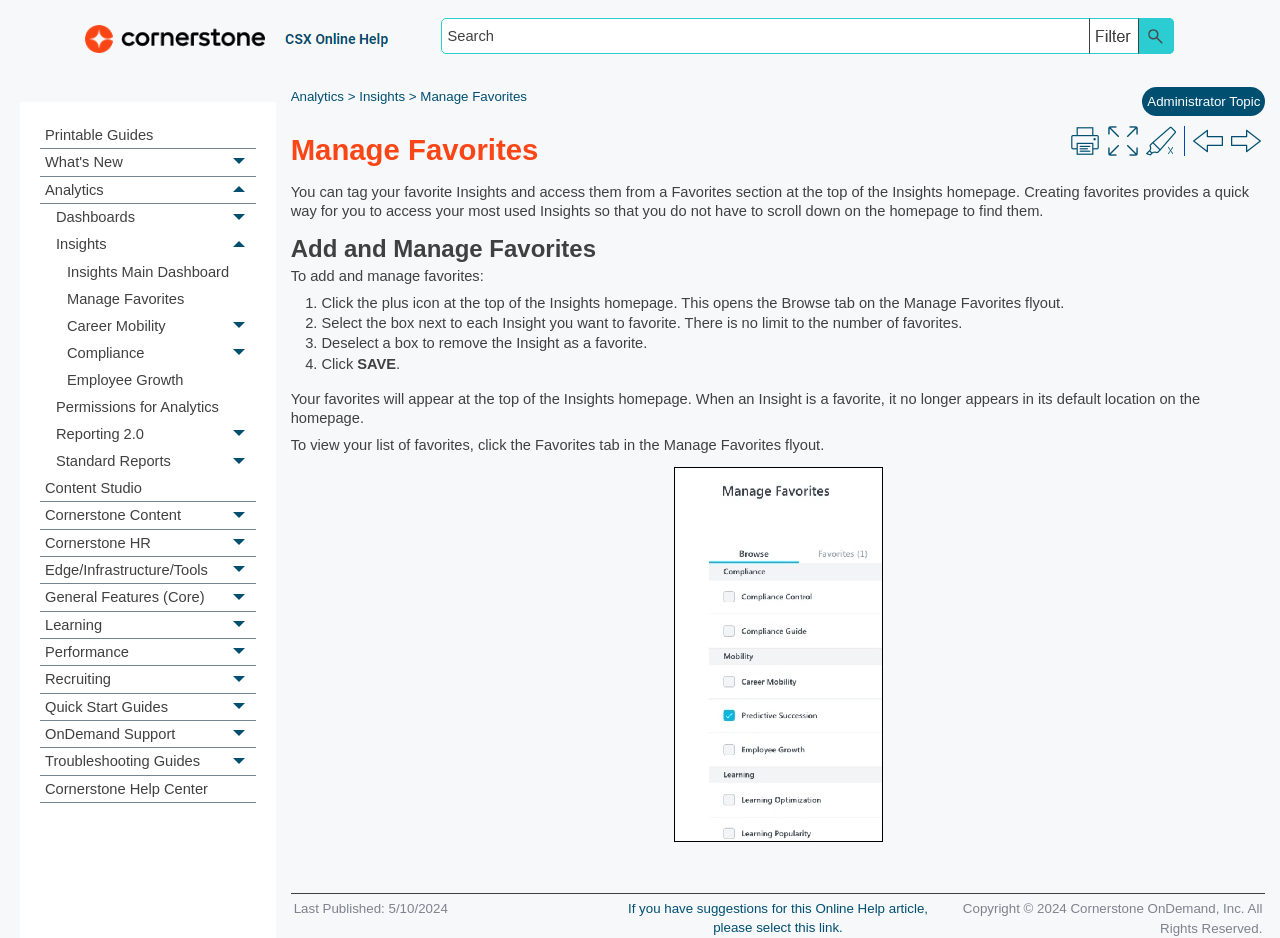Find the bounding box coordinates for the area that should be clicked to accomplish the instruction: "Expand all".

[0.866, 0.134, 0.889, 0.166]